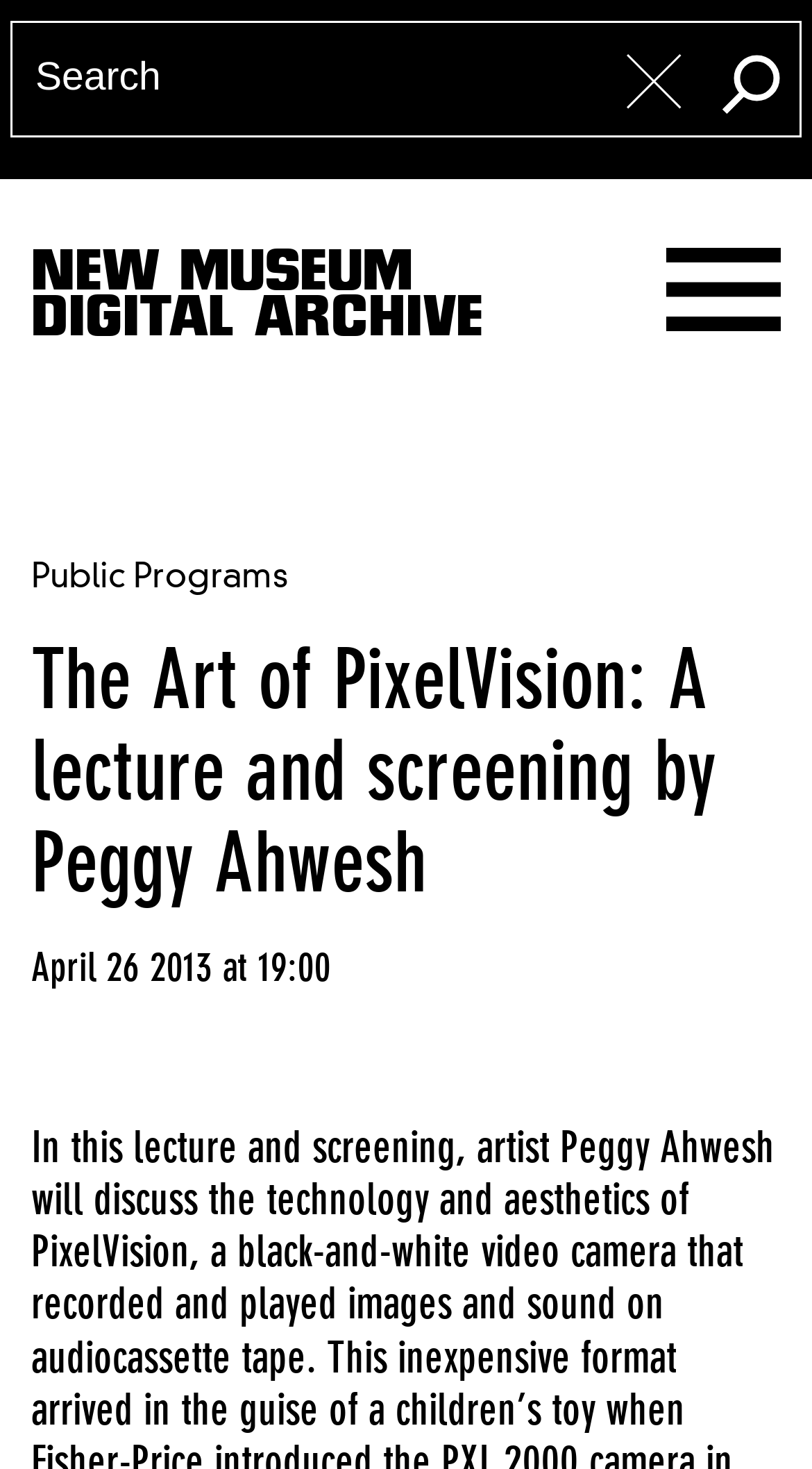What is the time of the event?
Based on the screenshot, answer the question with a single word or phrase.

19:00